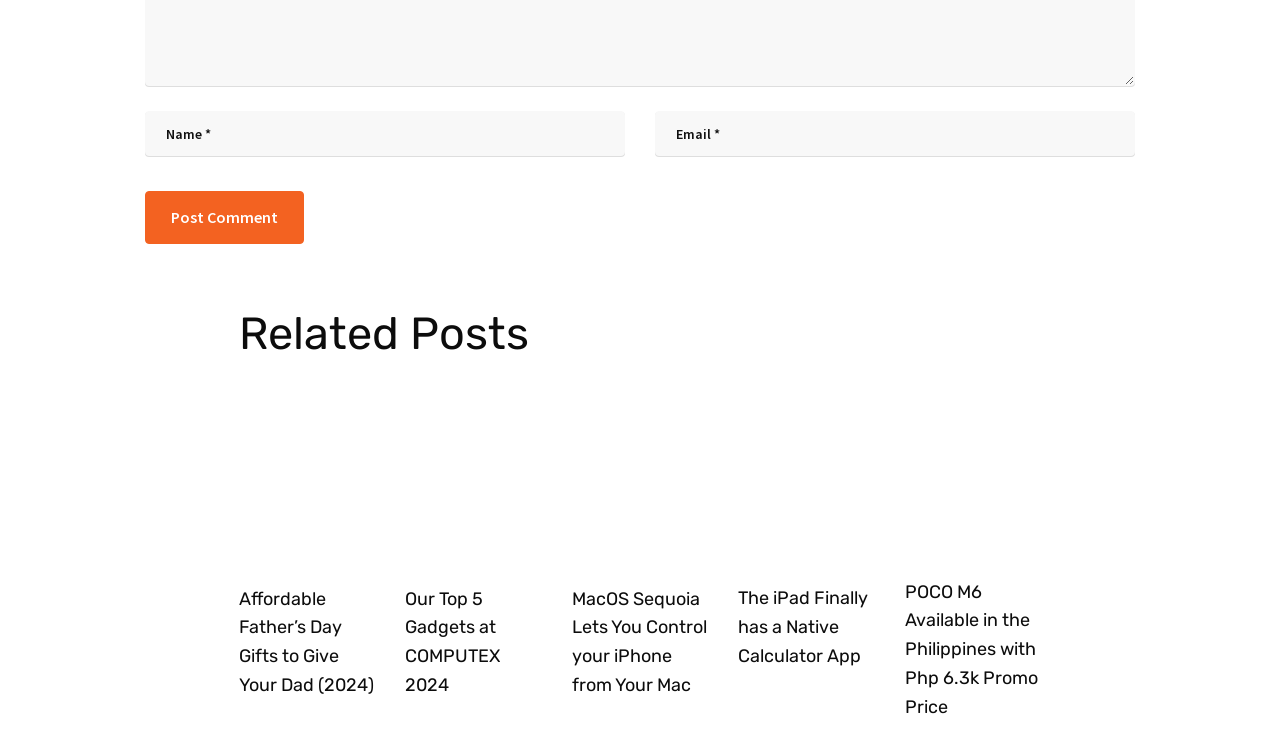Answer briefly with one word or phrase:
What is the purpose of the 'Name' and 'Email' textboxes?

To post a comment